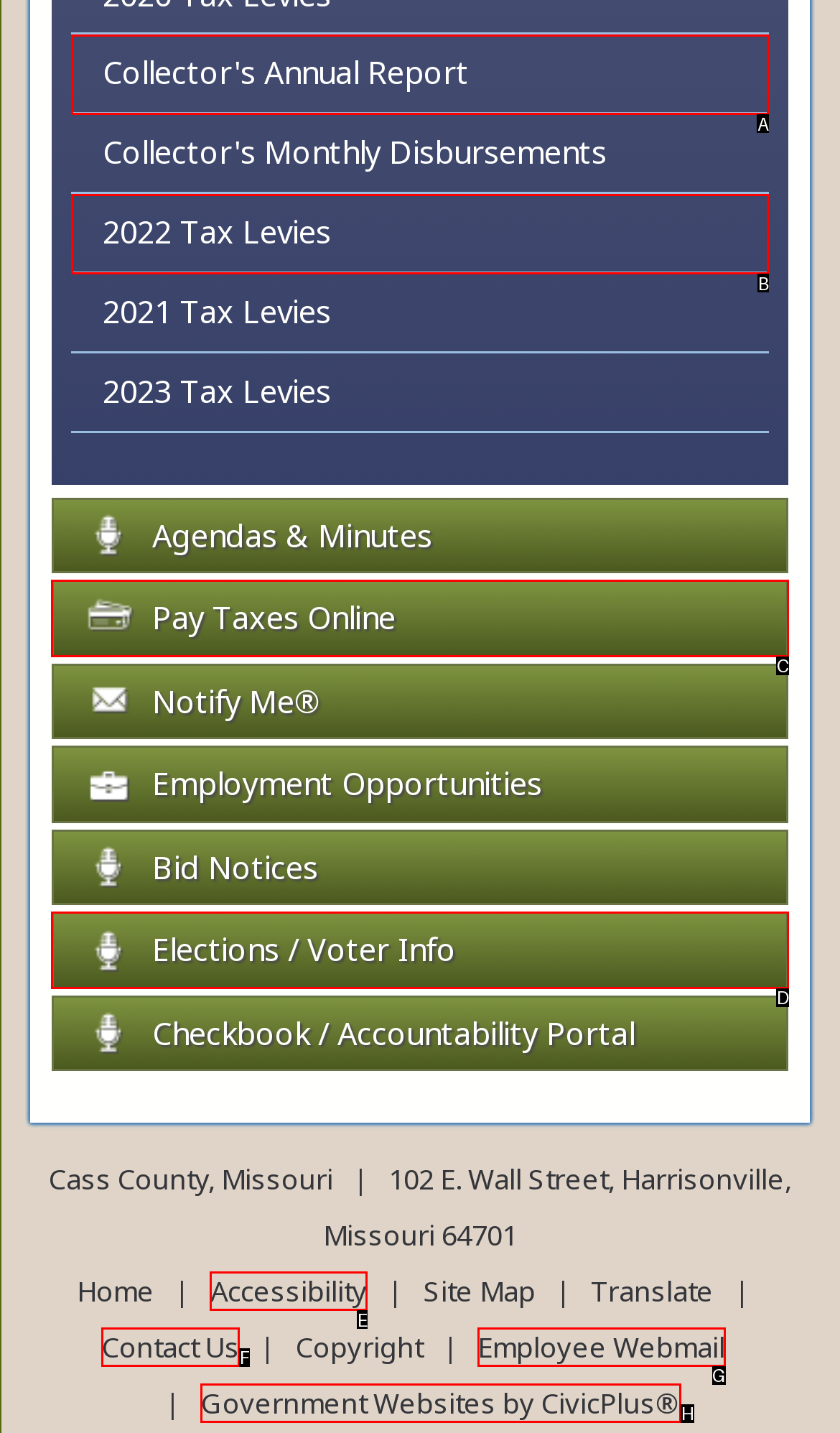Identify the HTML element that corresponds to the description: Elections / Voter Info
Provide the letter of the matching option from the given choices directly.

D